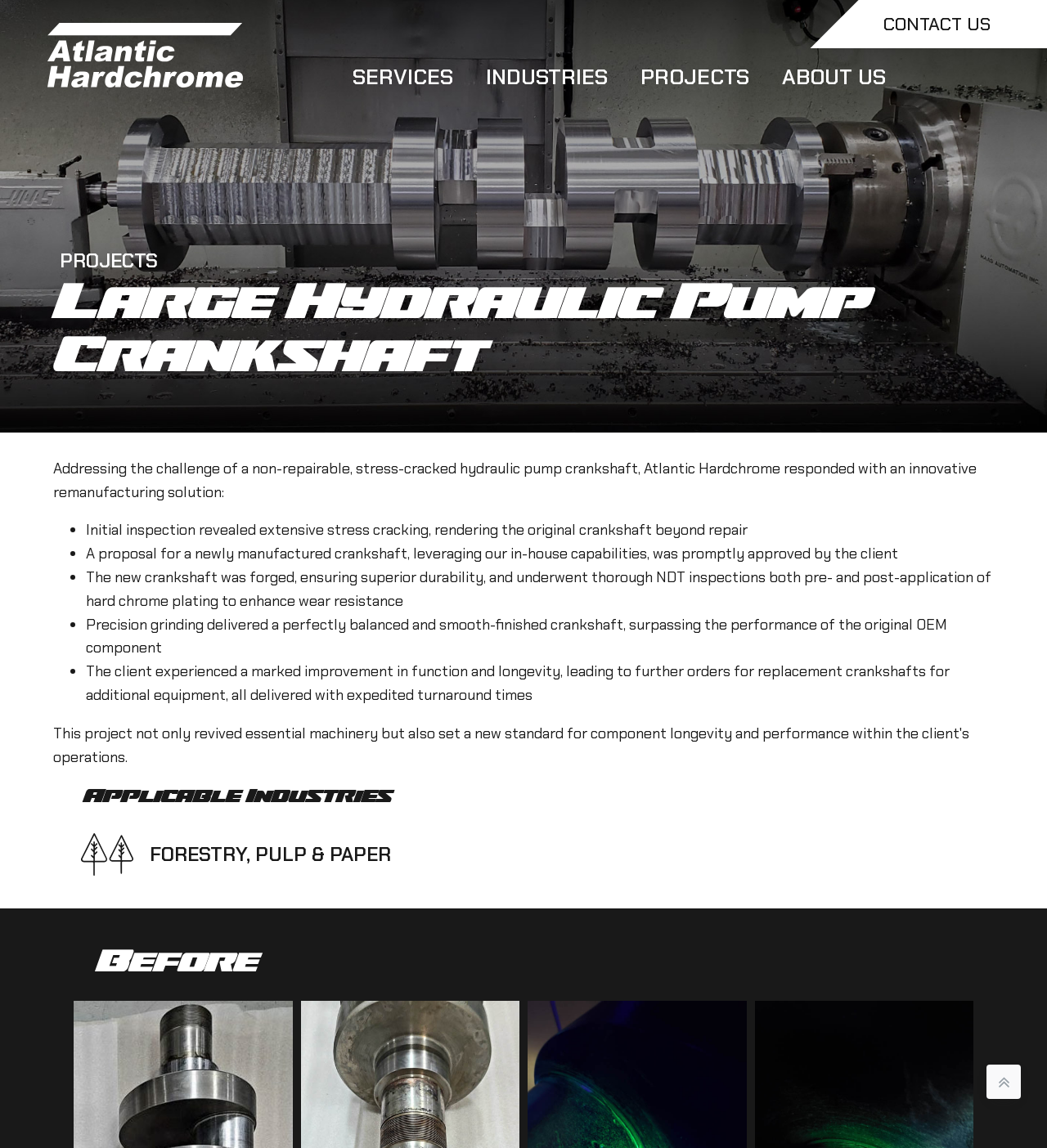Identify the bounding box coordinates for the UI element described as: "ABOUT US".

[0.731, 0.049, 0.862, 0.086]